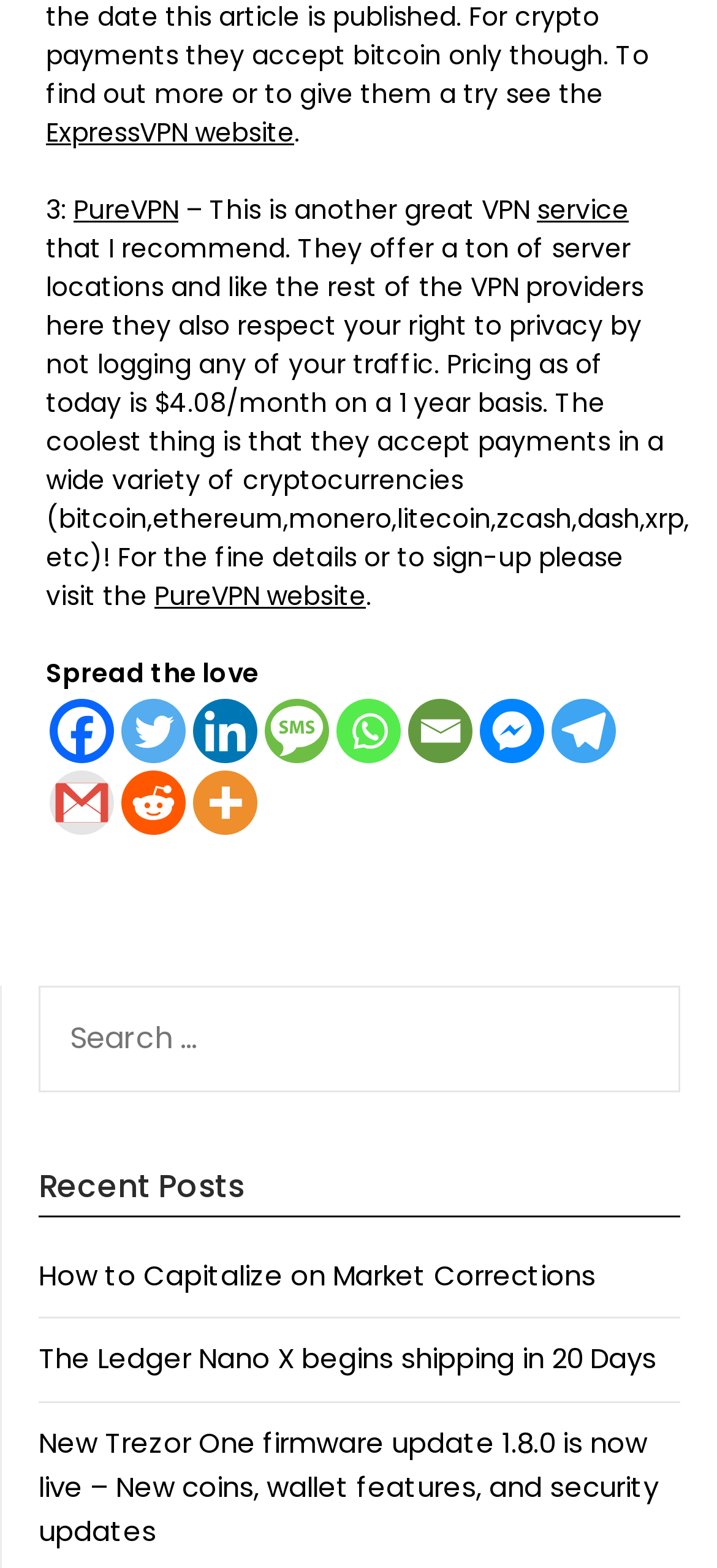What is the topic of the first recent post?
Answer briefly with a single word or phrase based on the image.

Market Corrections